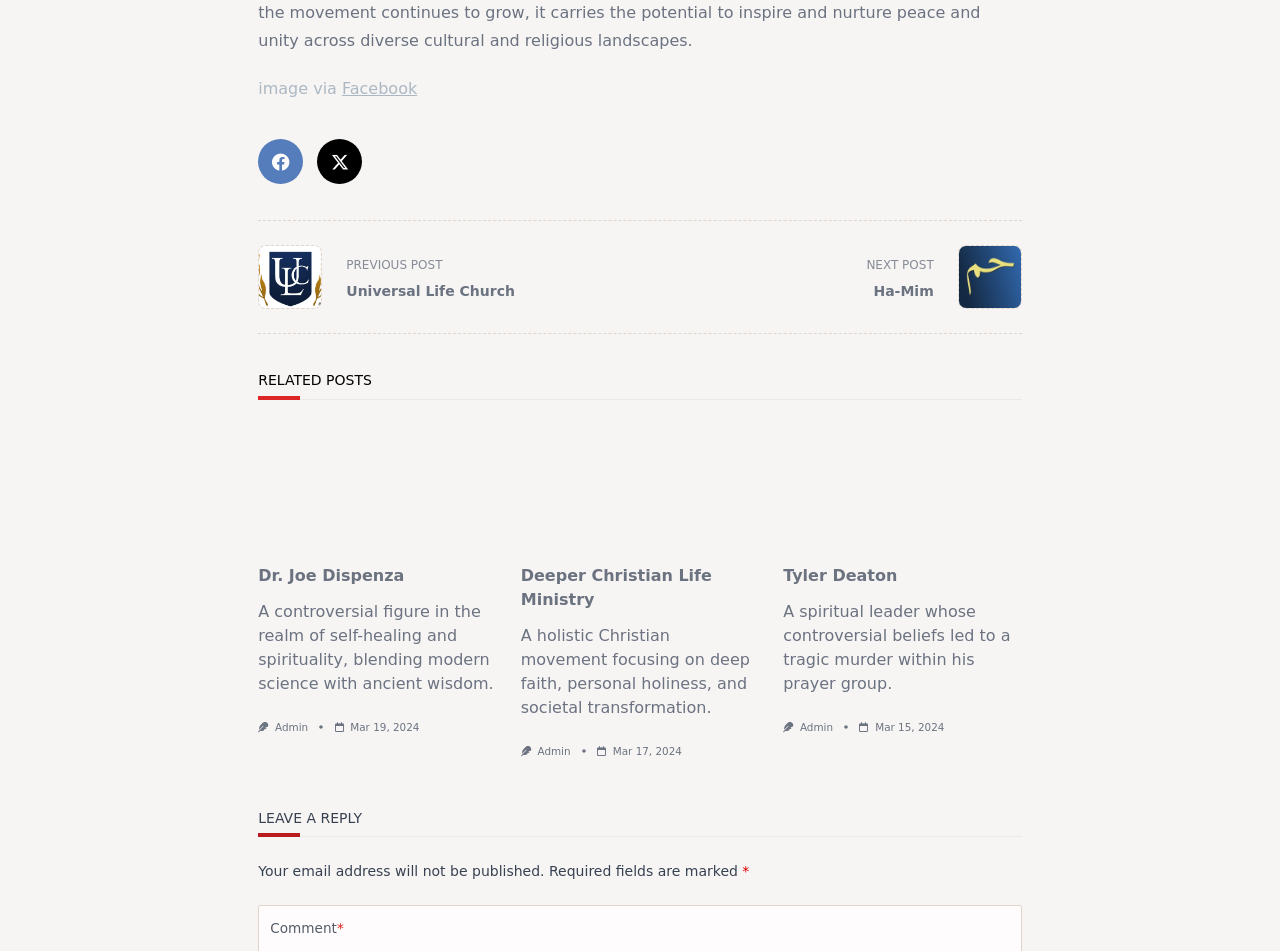Answer with a single word or phrase: 
What is the date of the first related post?

Mar 19, 2024